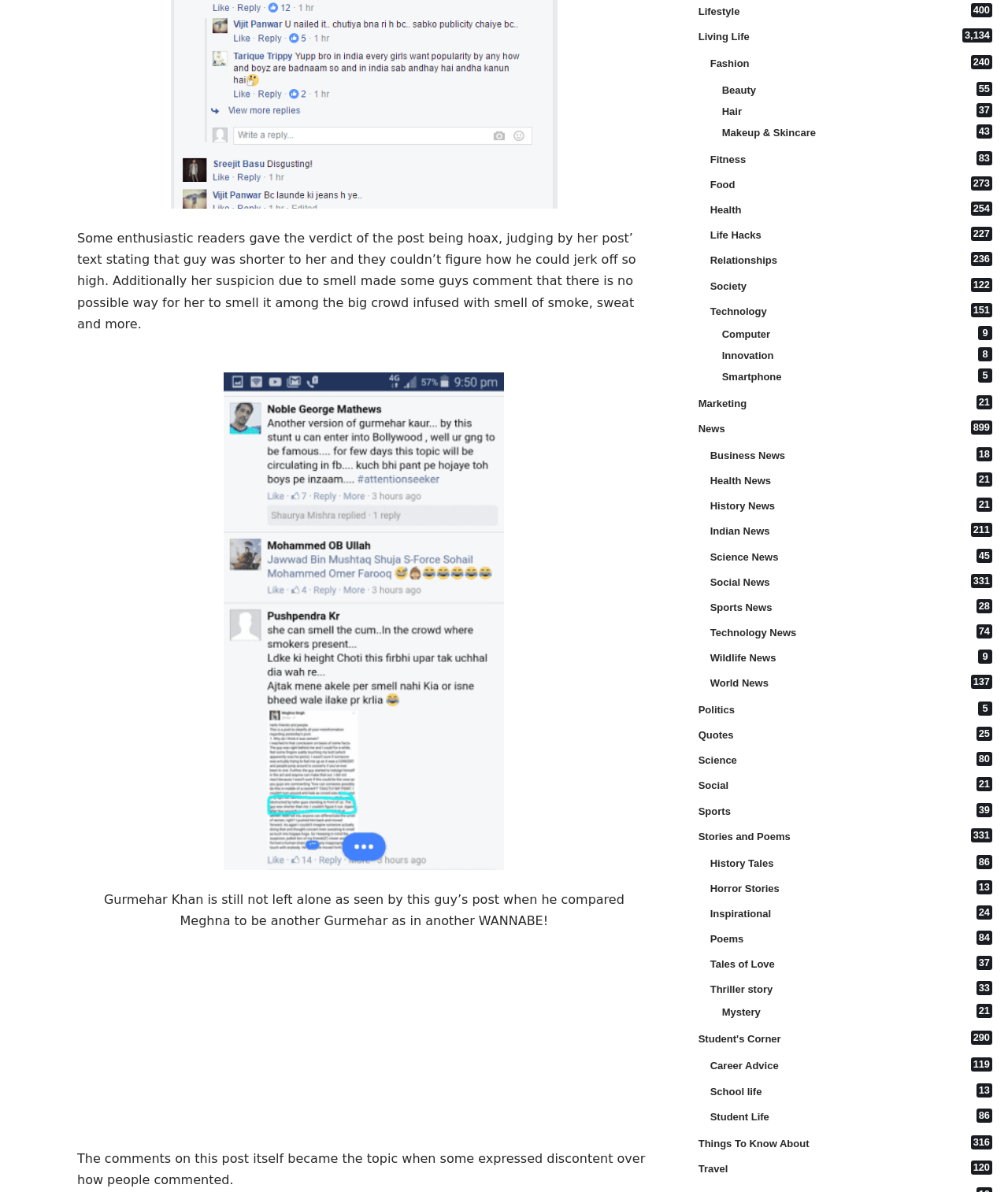Give a concise answer using only one word or phrase for this question:
What is the category of the link 'Living Life 3,134'?

Living Life